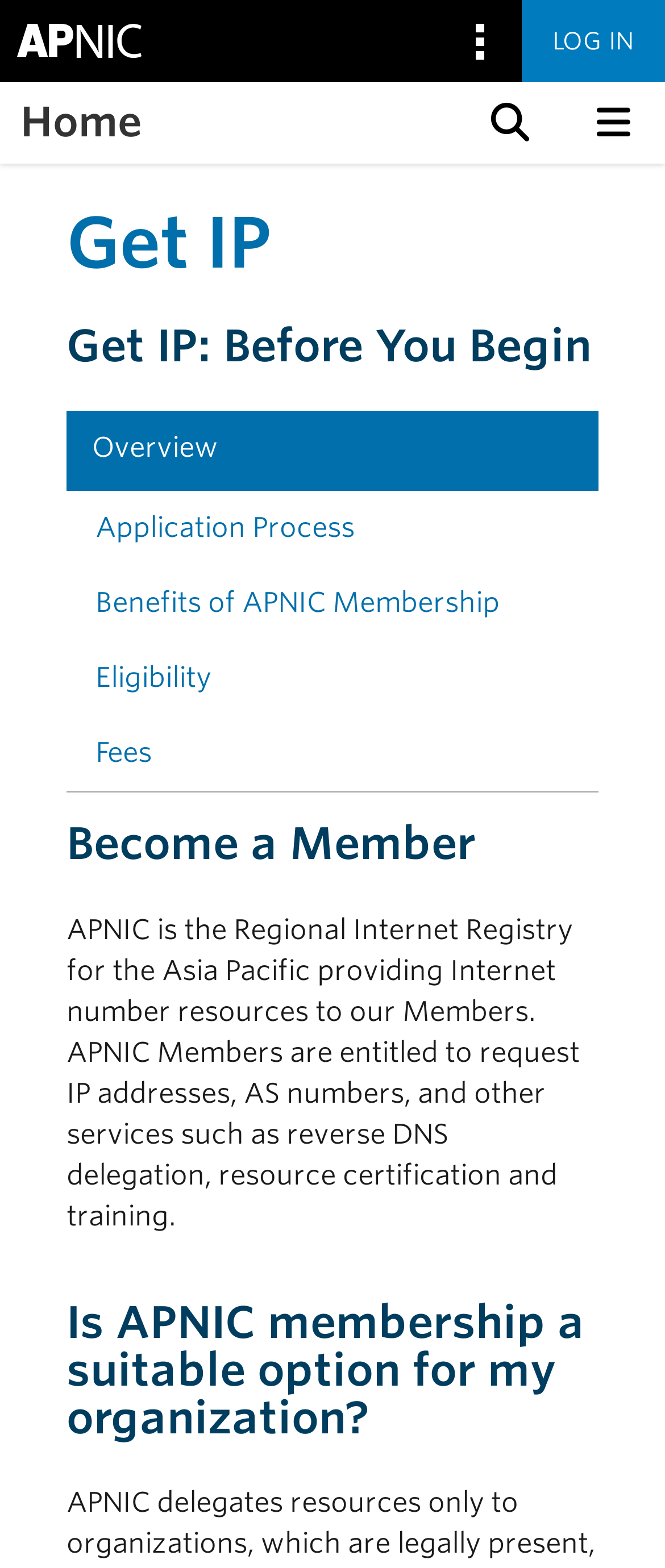Provide the bounding box coordinates for the area that should be clicked to complete the instruction: "Go to the home page".

None